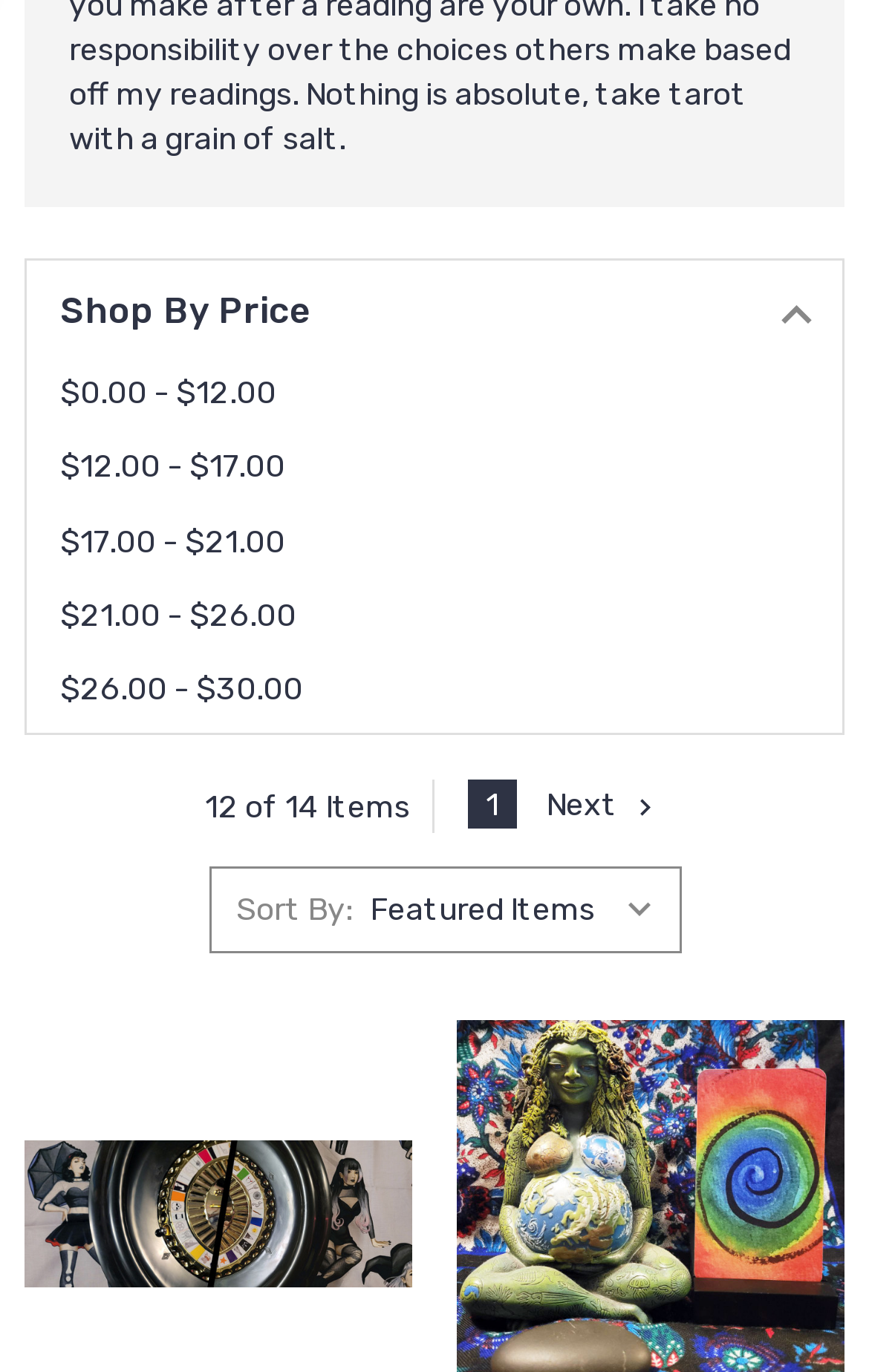What is the text on the button to navigate to the next page?
Using the image as a reference, deliver a detailed and thorough answer to the question.

I looked at the links on the page and found the one with the text 'Next', which is likely used to navigate to the next page of items.